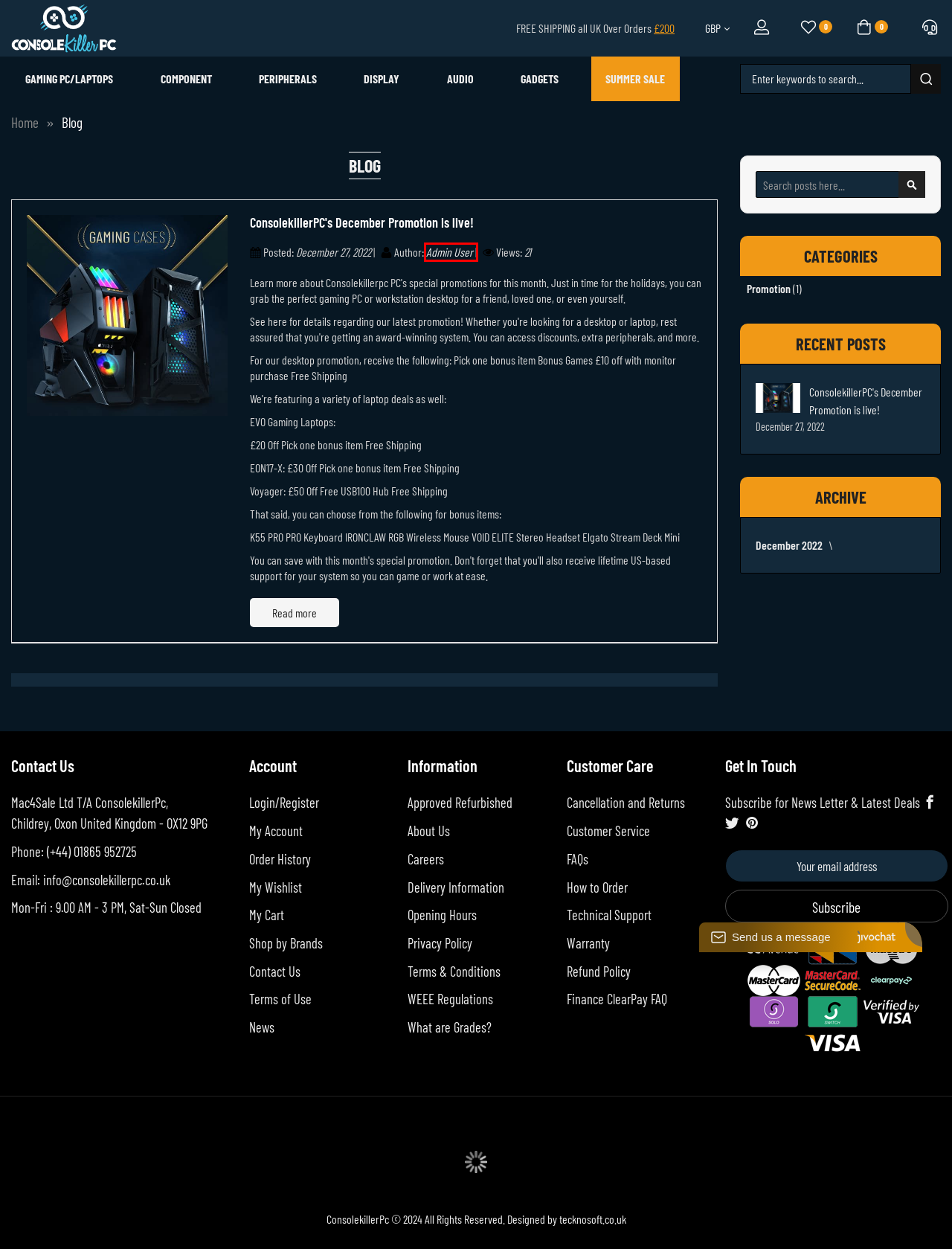You are provided a screenshot of a webpage featuring a red bounding box around a UI element. Choose the webpage description that most accurately represents the new webpage after clicking the element within the red bounding box. Here are the candidates:
A. Promotion | ConsolekillerPc
B. Customer Login | ConsolekillerPc
C. Unbeatable Gaming Deals in Our Summer Sale – Console Killer PC | ConsolekillerPc
D. Admin User | ConsolekillerPc
E. Technical Support | ConsolekillerPc
F. Customer Service | ConsolekillerPc
G. Contact Us | ConsolekillerPc
H. How to Order | ConsolekillerPc

D